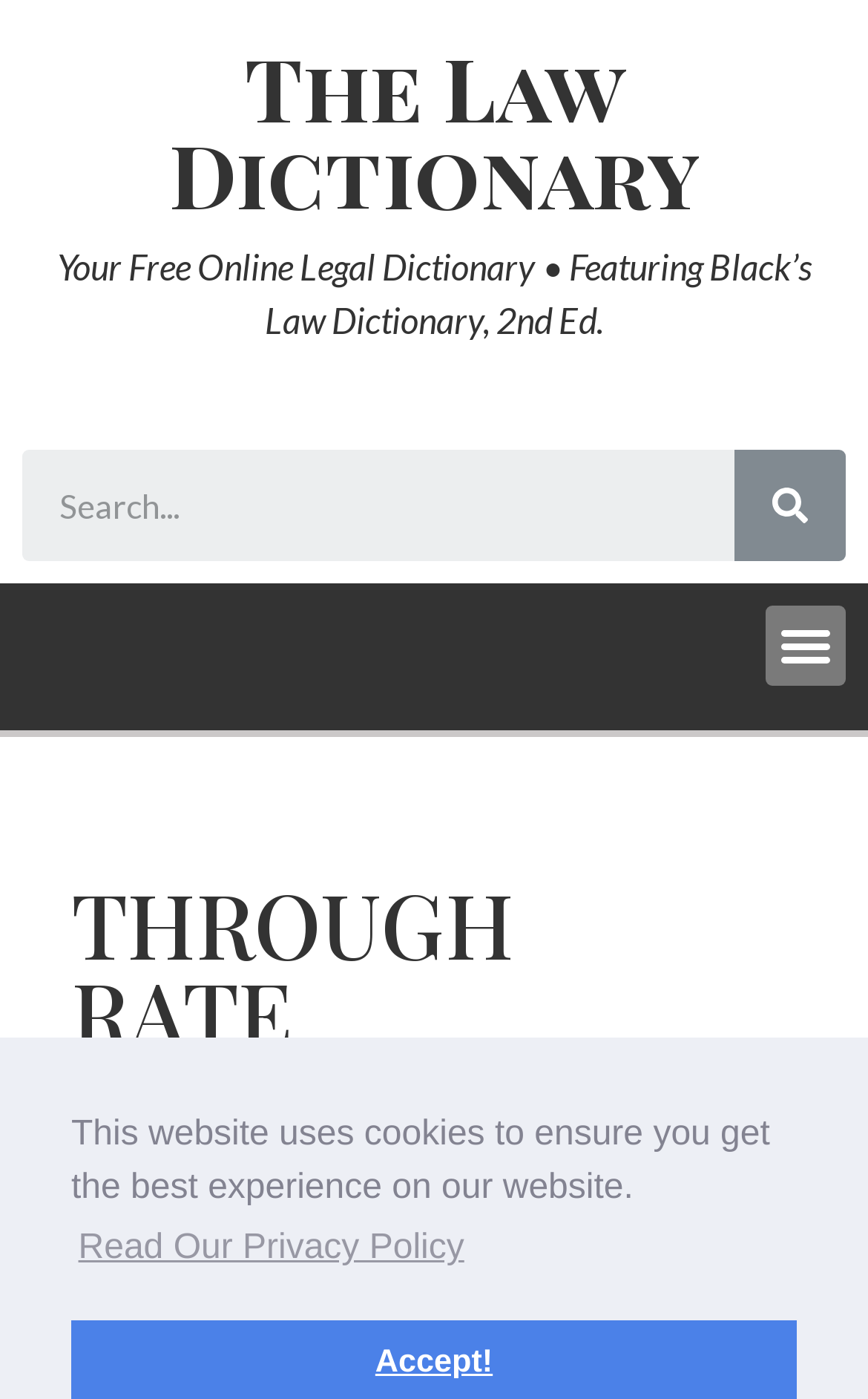Answer briefly with one word or phrase:
What is the function of the button with the image?

To submit a search query